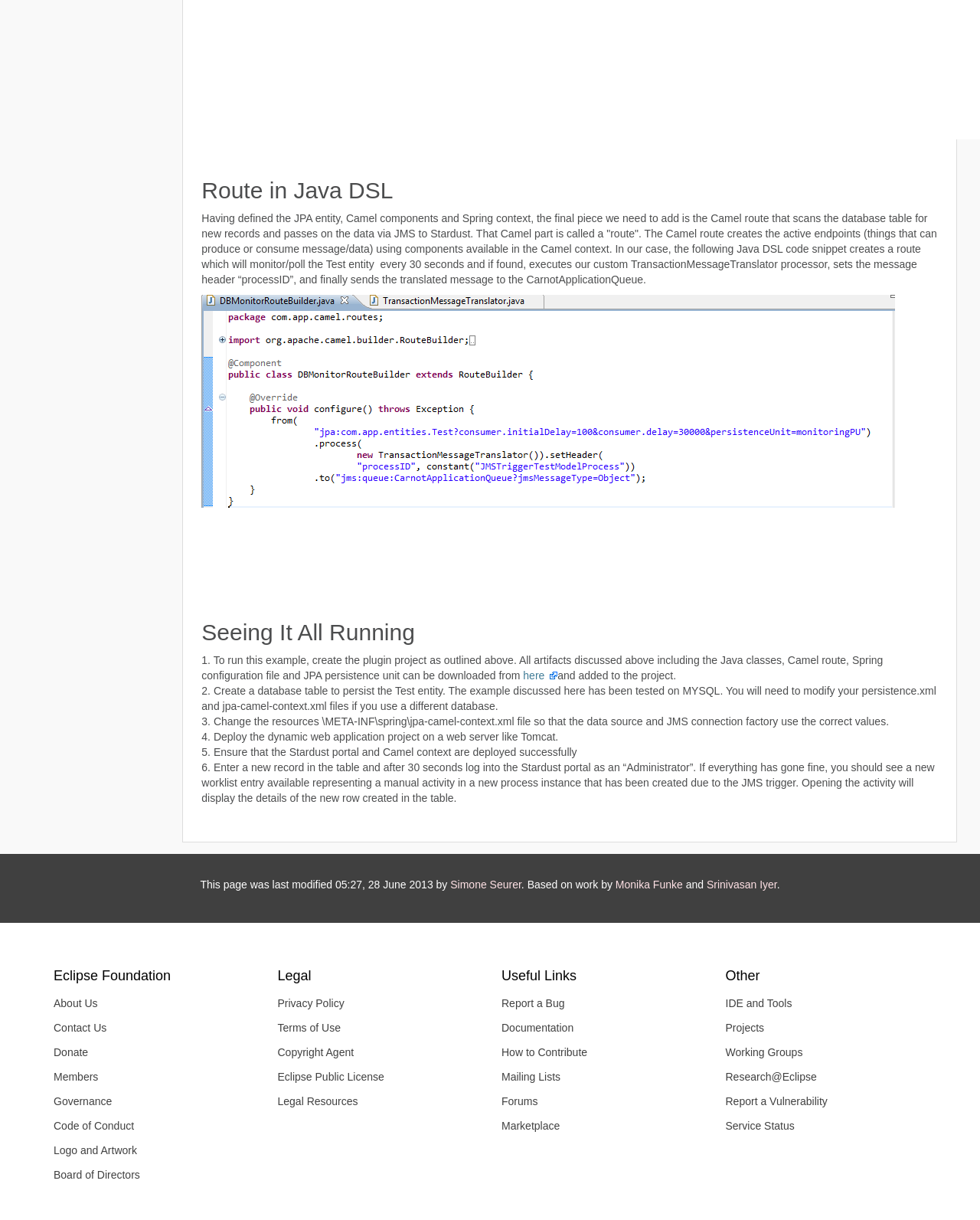Please determine the bounding box coordinates of the element to click on in order to accomplish the following task: "View the Stardust DB Monitor CamelJPA6 image". Ensure the coordinates are four float numbers ranging from 0 to 1, i.e., [left, top, right, bottom].

[0.206, 0.241, 0.914, 0.483]